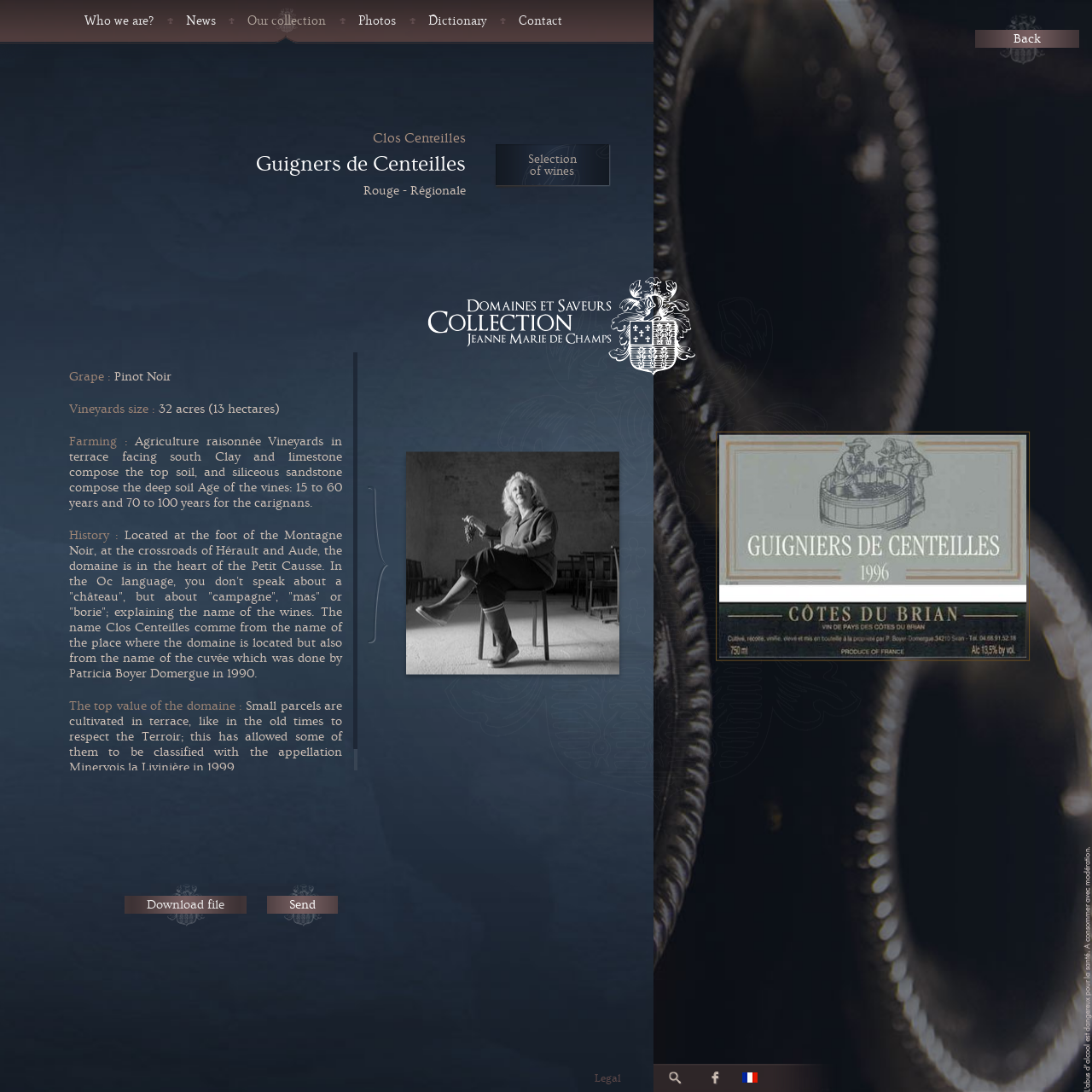Determine the bounding box coordinates for the region that must be clicked to execute the following instruction: "Read about the history of the domaine".

[0.063, 0.484, 0.313, 0.623]